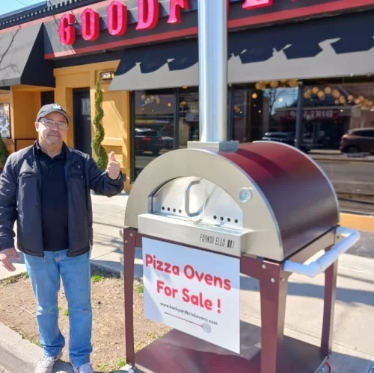What is written on the sign on the front of the oven?
Give a detailed and exhaustive answer to the question.

The caption explicitly states that a large sign on the front of the oven reads 'Pizza Ovens For Sale!', showcasing the enticing offer.